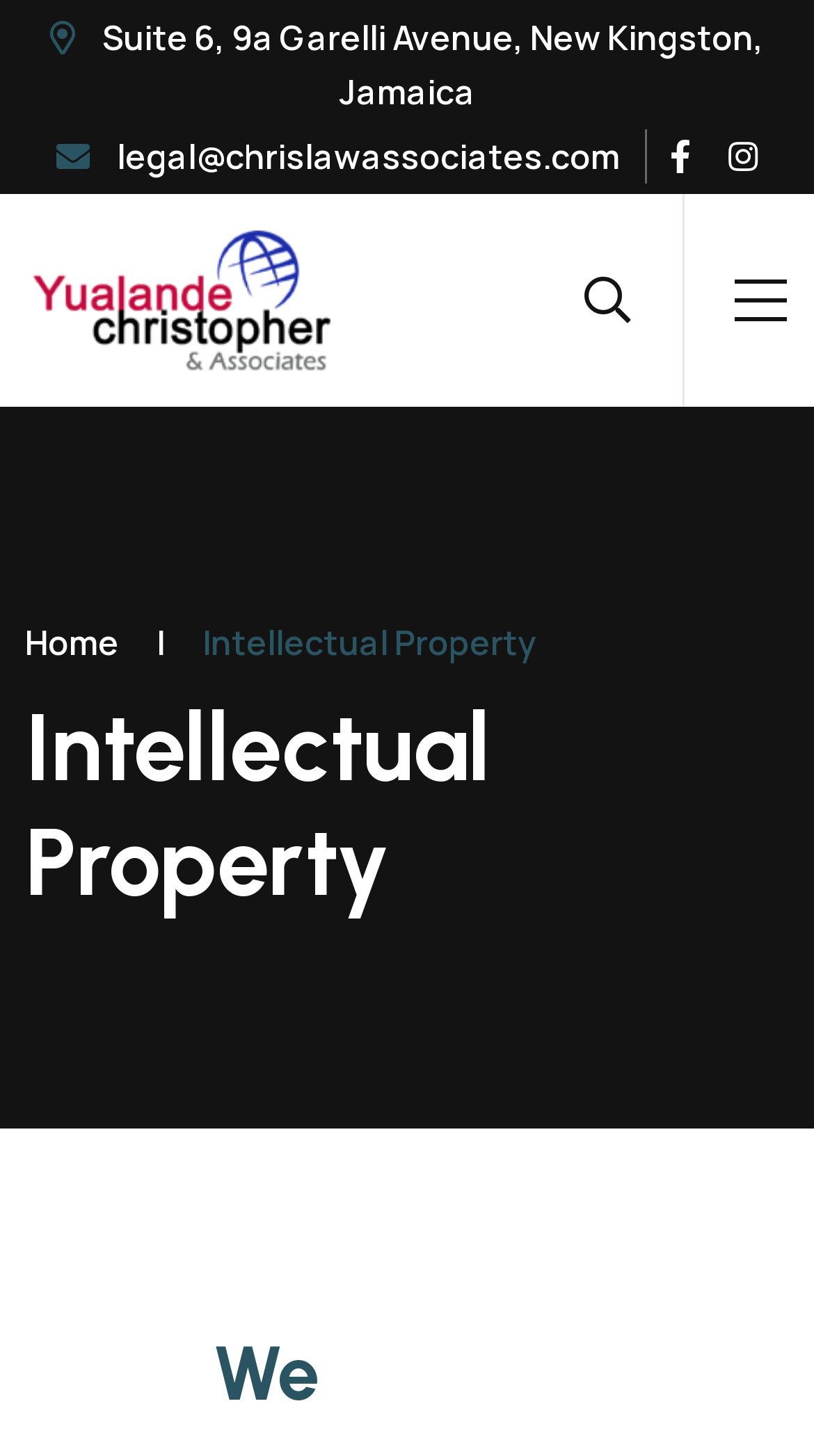Reply to the question with a brief word or phrase: What is the address of Chris Law Associates?

Suite 6, 9a Garelli Avenue, New Kingston, Jamaica